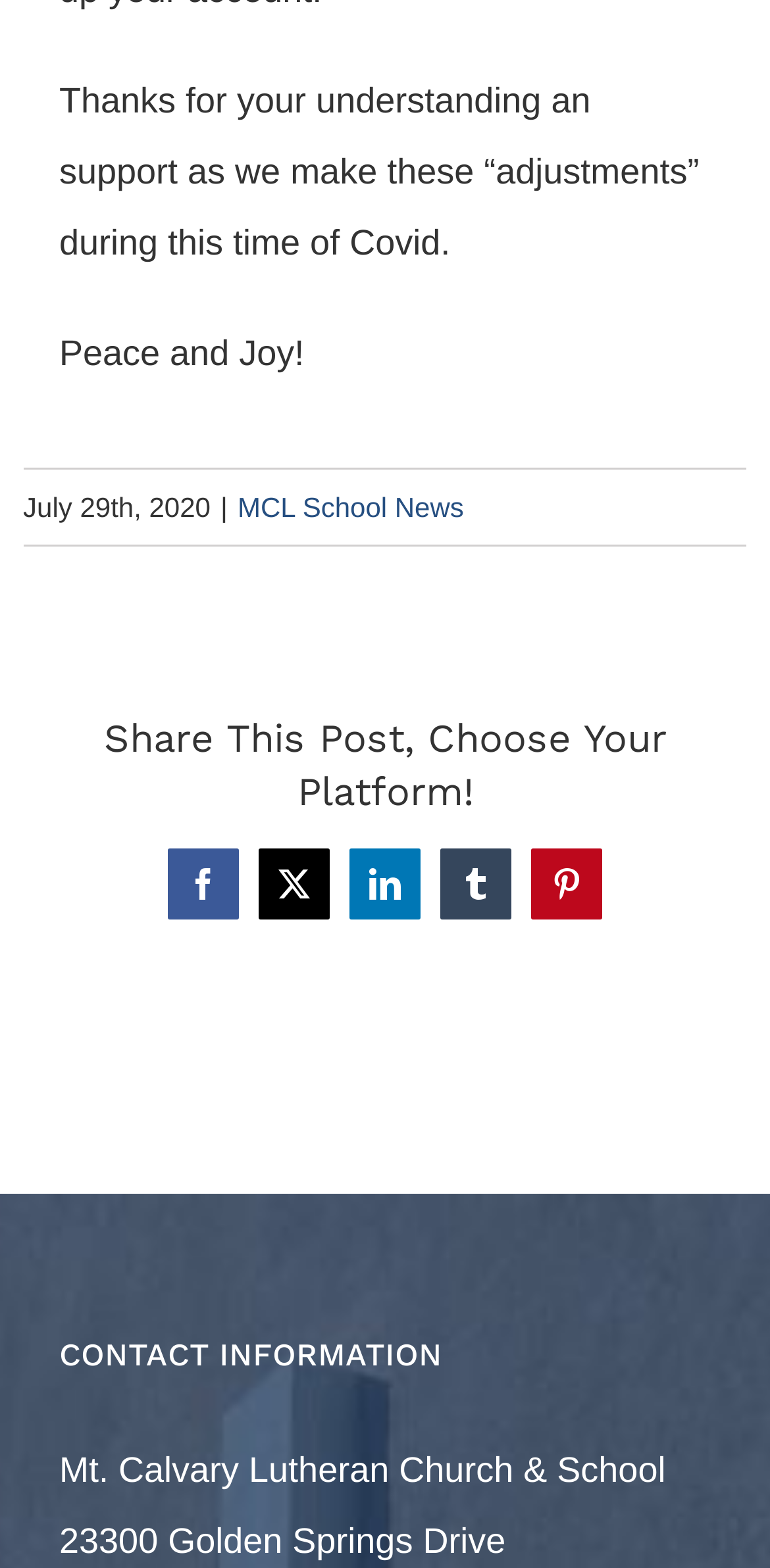Extract the bounding box coordinates for the described element: "Facebook". The coordinates should be represented as four float numbers between 0 and 1: [left, top, right, bottom].

[0.218, 0.541, 0.31, 0.586]